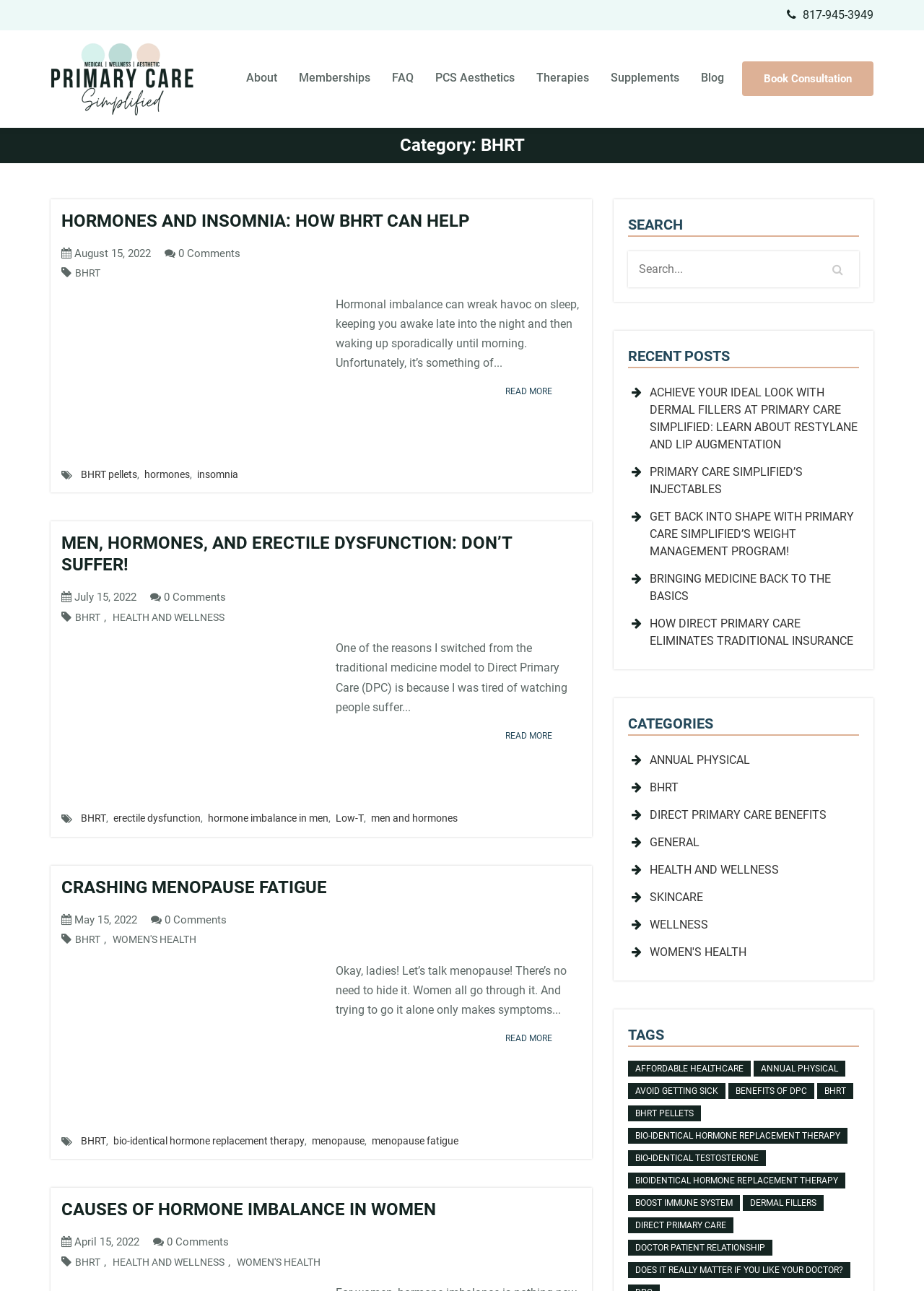From the screenshot, find the bounding box of the UI element matching this description: "hormone imbalance in men". Supply the bounding box coordinates in the form [left, top, right, bottom], each a float between 0 and 1.

[0.225, 0.629, 0.355, 0.639]